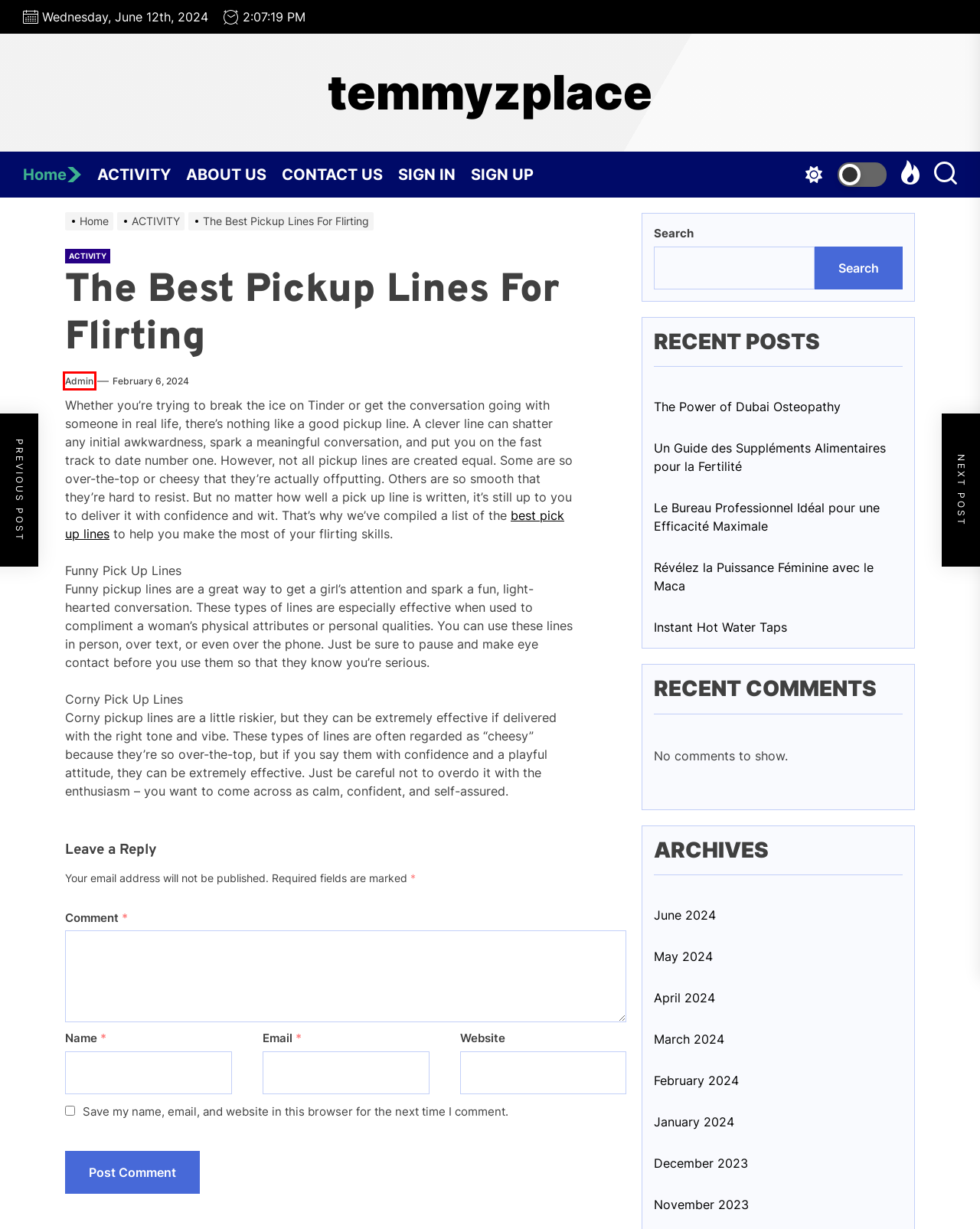Using the screenshot of a webpage with a red bounding box, pick the webpage description that most accurately represents the new webpage after the element inside the red box is clicked. Here are the candidates:
A. Le Bureau Professionnel Idéal pour une Efficacité Maximale
B. Un Guide des Suppléments Alimentaires pour la Fertilité
C. December 2023 - temmyzplace
D. The Power of Dubai Osteopathy
E. Unleash Your Charm with the Best Pick-Up Lines collection
F. Admin, Author at temmyzplace
G. SIGN UP - temmyzplace
H. temmyzplace

F